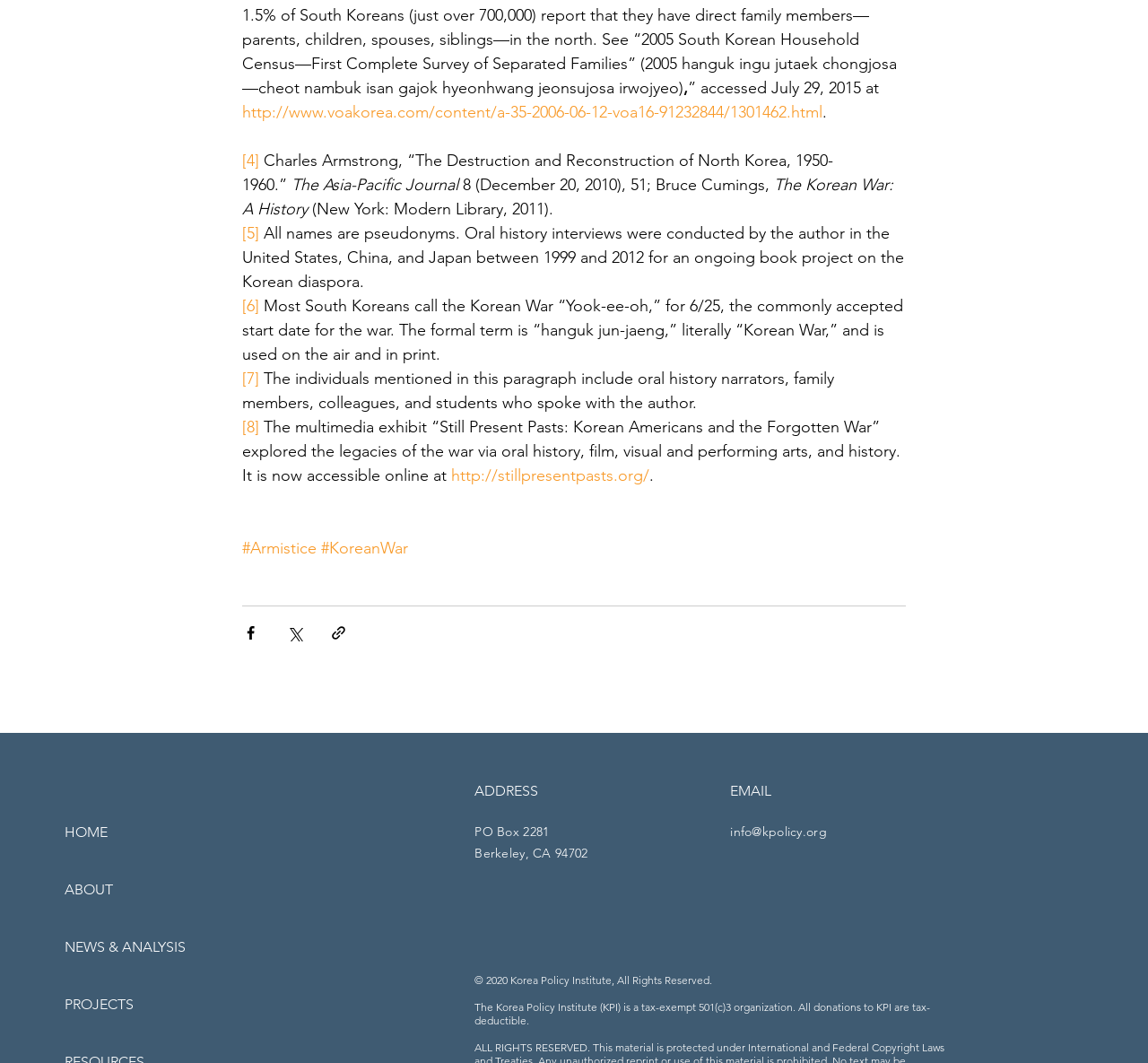What is the name of the organization?
Please use the image to deliver a detailed and complete answer.

I found the answer by looking at the footer section of the webpage, where it says 'The Korea Policy Institute (KPI) is a tax-exempt 501(c)3 organization.'